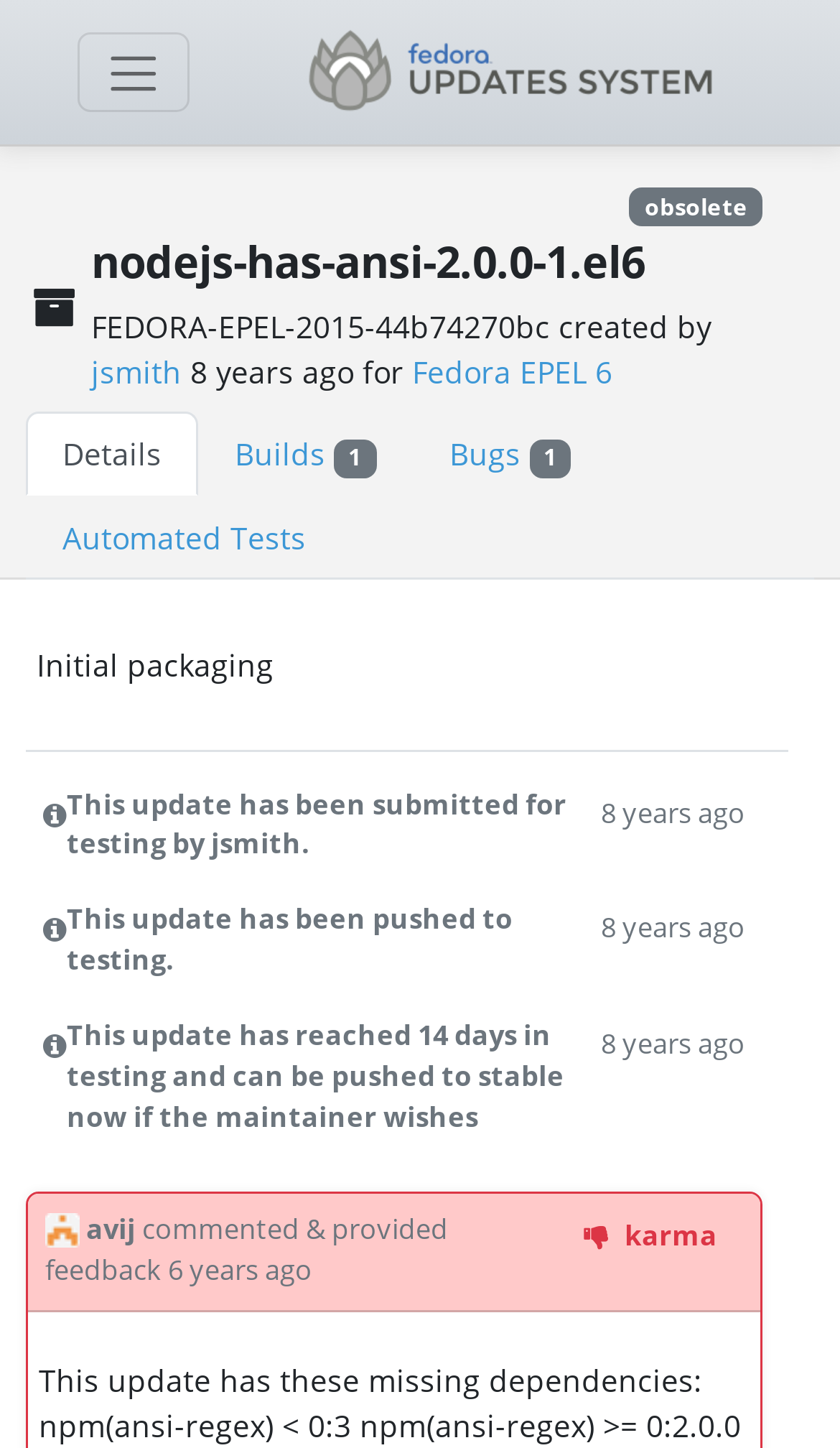Show the bounding box coordinates of the element that should be clicked to complete the task: "Toggle navigation".

[0.092, 0.023, 0.226, 0.077]